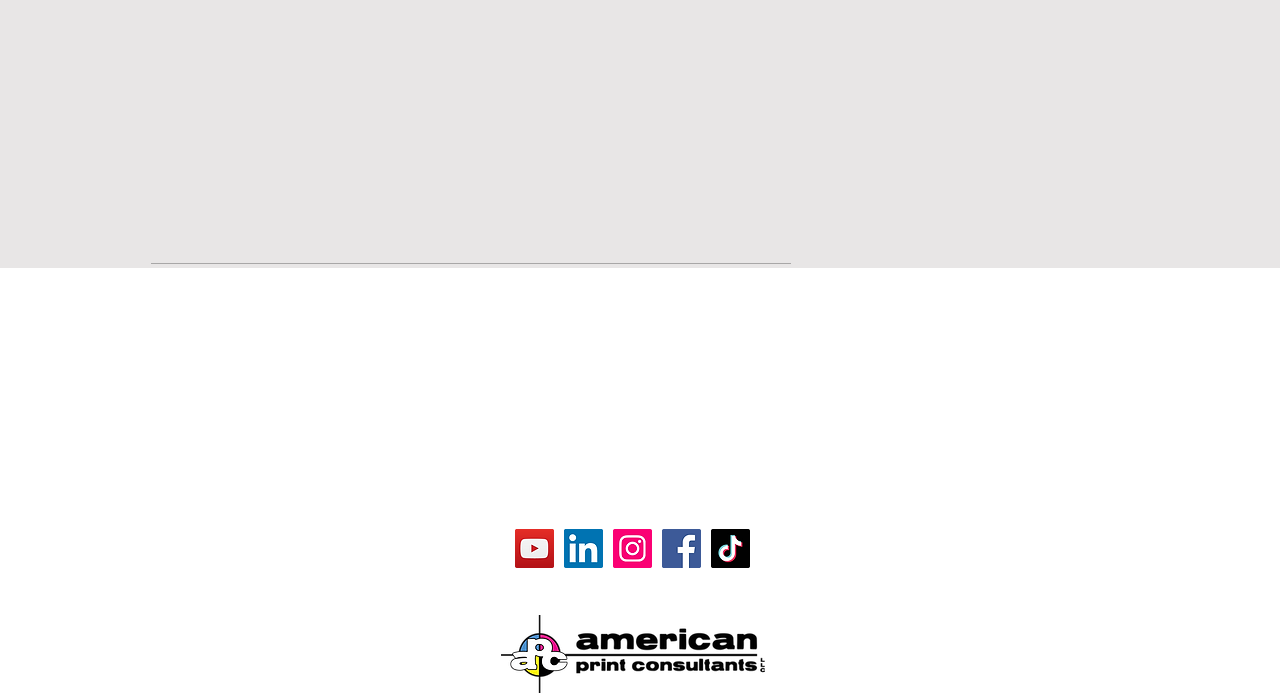Use the details in the image to answer the question thoroughly: 
How many social media links are present?

I counted the number of social media links present in the social bar, which are YouTube, LinkedIn, Instagram, Facebook, and TikTok, totaling 5 links.